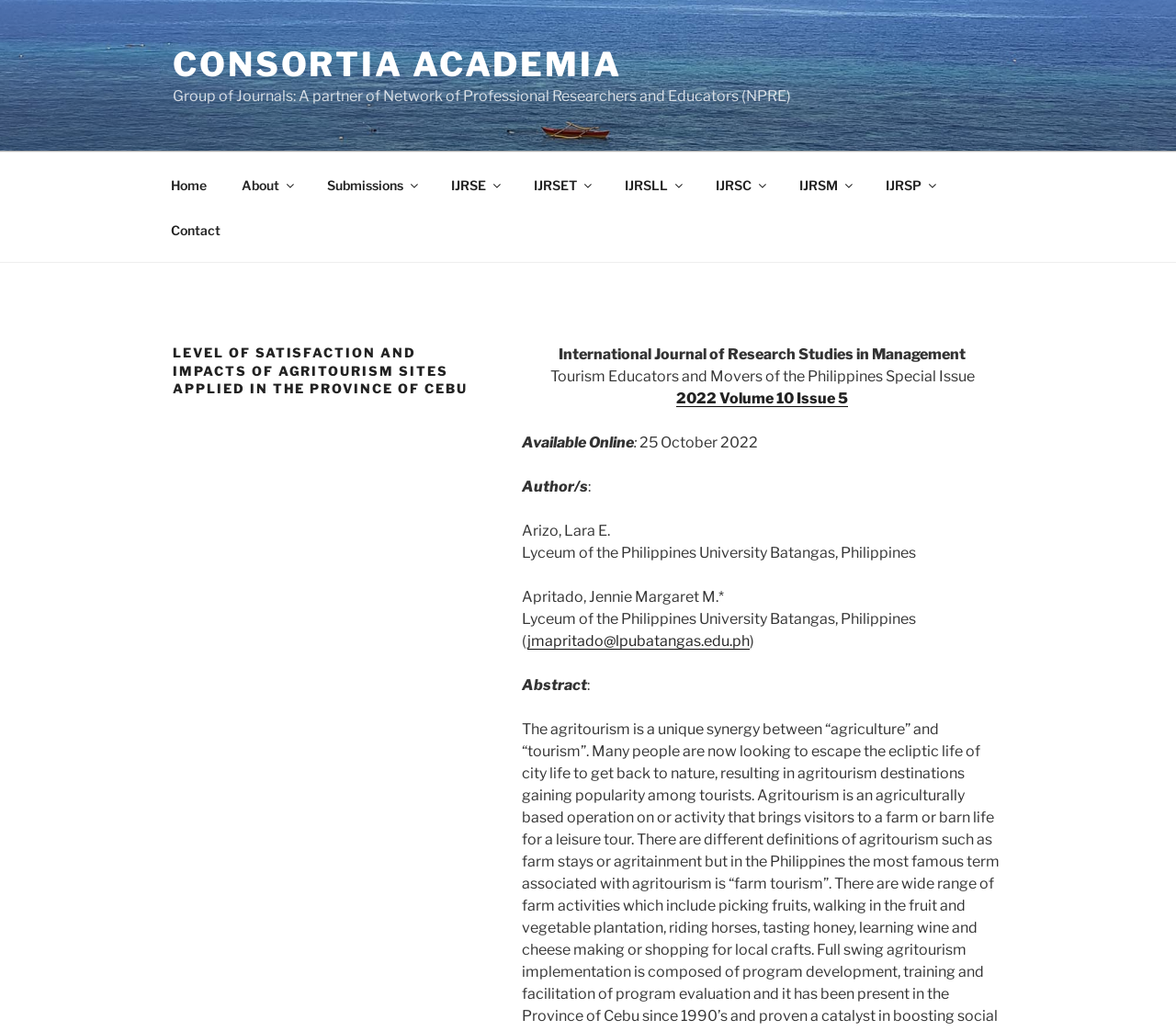Offer an in-depth caption of the entire webpage.

The webpage appears to be a research article or journal publication page. At the top, there is a header section with a link to "CONSORTIA ACADEMIA" and a static text describing the group as a partner of Network of Professional Researchers and Educators (NPRE). 

Below the header, there is a top menu navigation bar with links to "Home", "About", "Submissions", and several journal titles, including "IJRSE", "IJRSET", "IJRSLL", "IJRSC", "IJRSM", and "IJRSP". The navigation bar is followed by a link to "Contact".

The main content of the page is divided into sections. The first section has a heading that reads "LEVEL OF SATISFACTION AND IMPACTS OF AGRITOURISM SITES APPLIED IN THE PROVINCE OF CEBU". Below the heading, there are two static texts, one describing the journal title "International Journal of Research Studies in Management" and another indicating that it is a special issue of "Tourism Educators and Movers of the Philippines". 

Further down, there is a link to "2022 Volume 10 Issue 5" and a static text indicating that the issue is "Available Online" as of "25 October 2022". The author information section lists the authors' names, affiliations, and contact email. The abstract of the research article is also provided, preceded by a label "Abstract:".